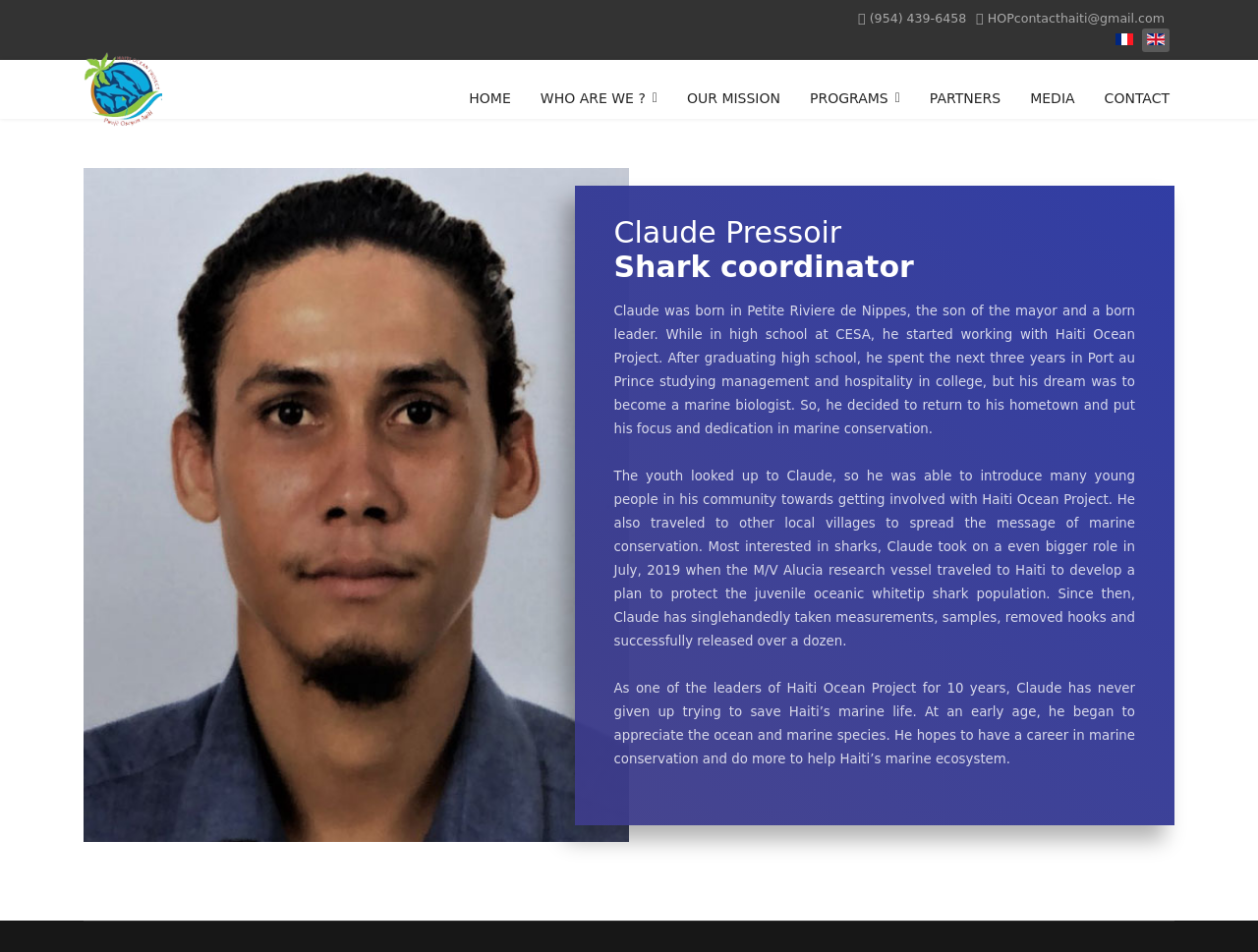What is the name of the research vessel that traveled to Haiti?
Provide a short answer using one word or a brief phrase based on the image.

M/V Alucia